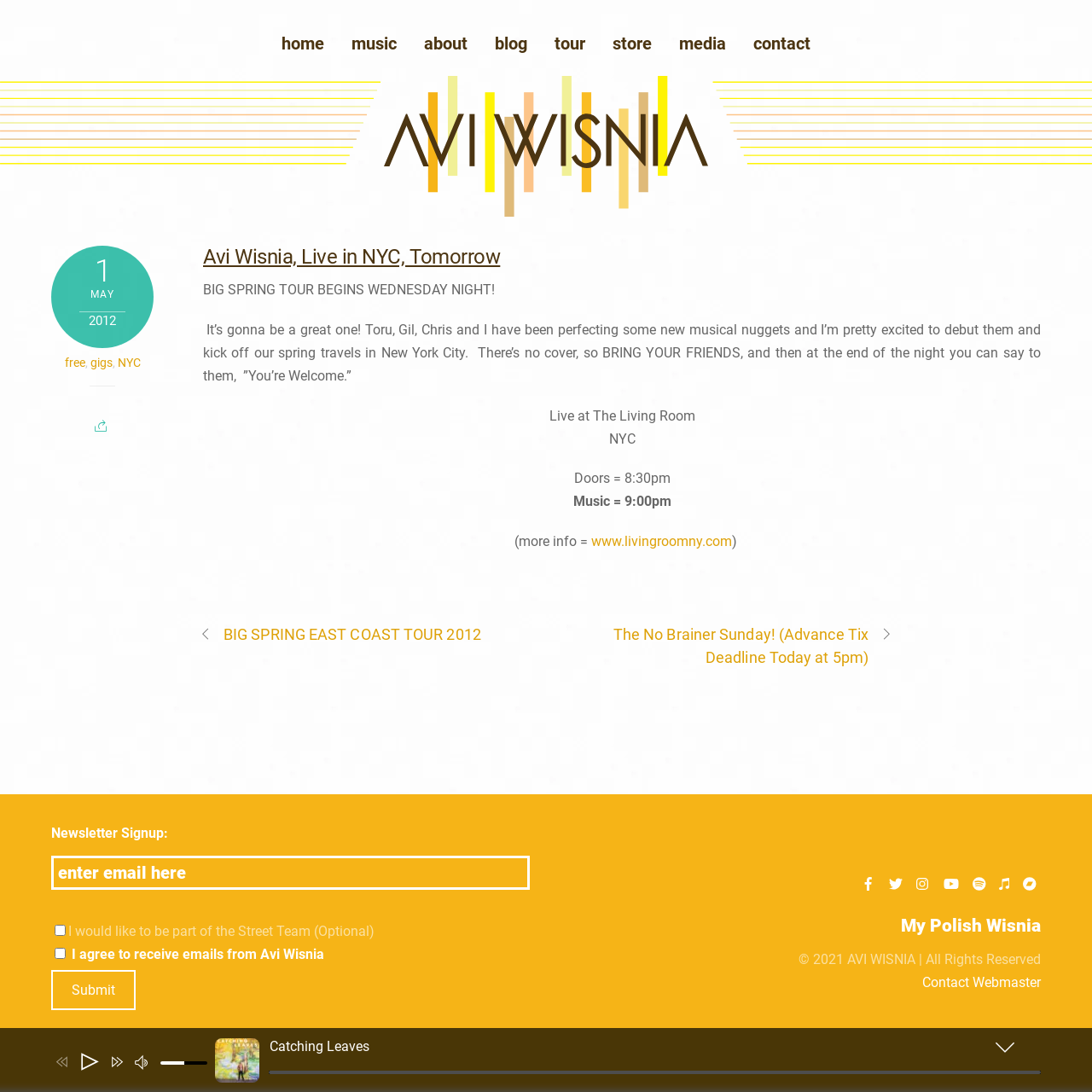What is the purpose of the newsletter signup?
Look at the screenshot and respond with one word or a short phrase.

To receive emails from Avi Wisnia